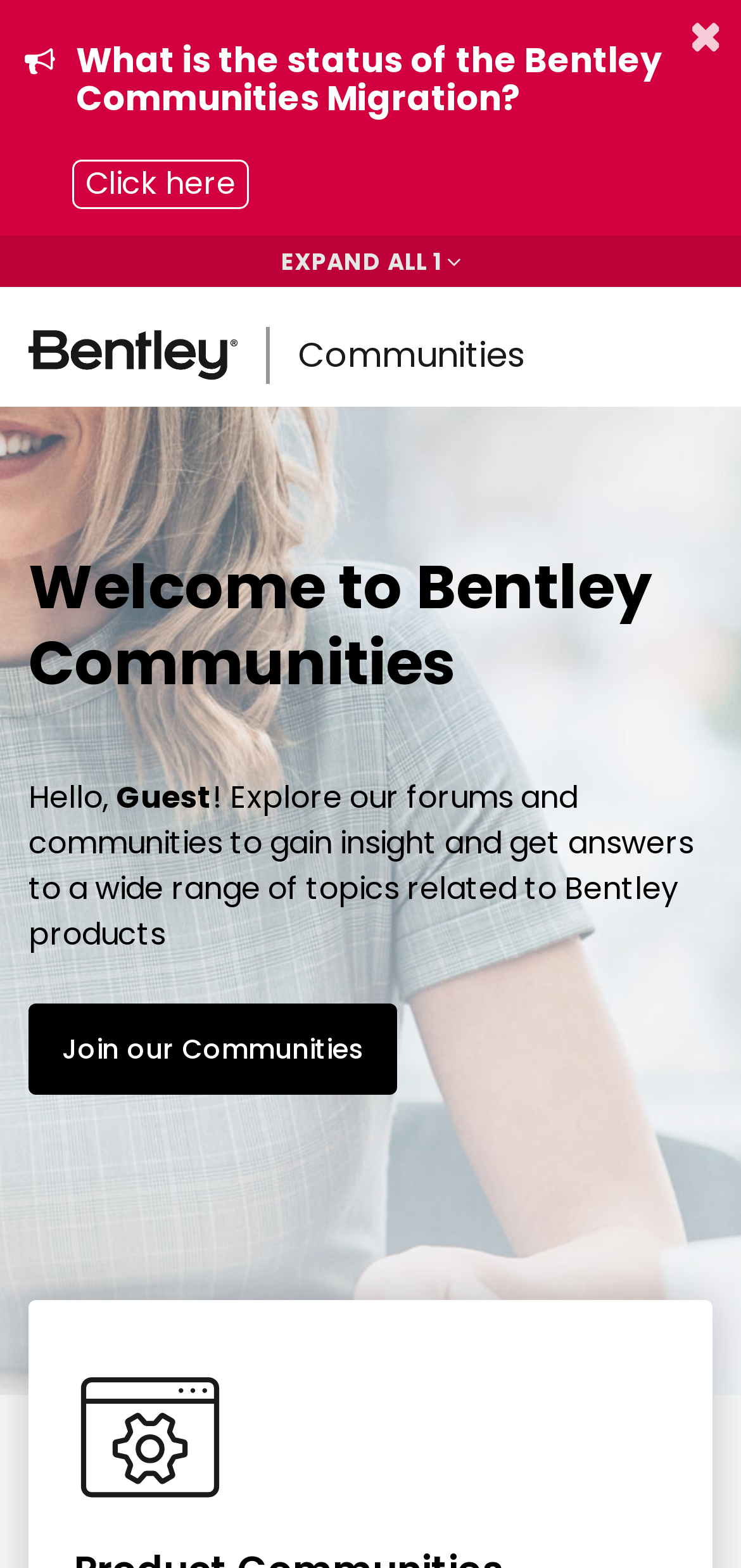Please find the bounding box coordinates of the element's region to be clicked to carry out this instruction: "Expand all announcements".

[0.0, 0.15, 1.0, 0.183]